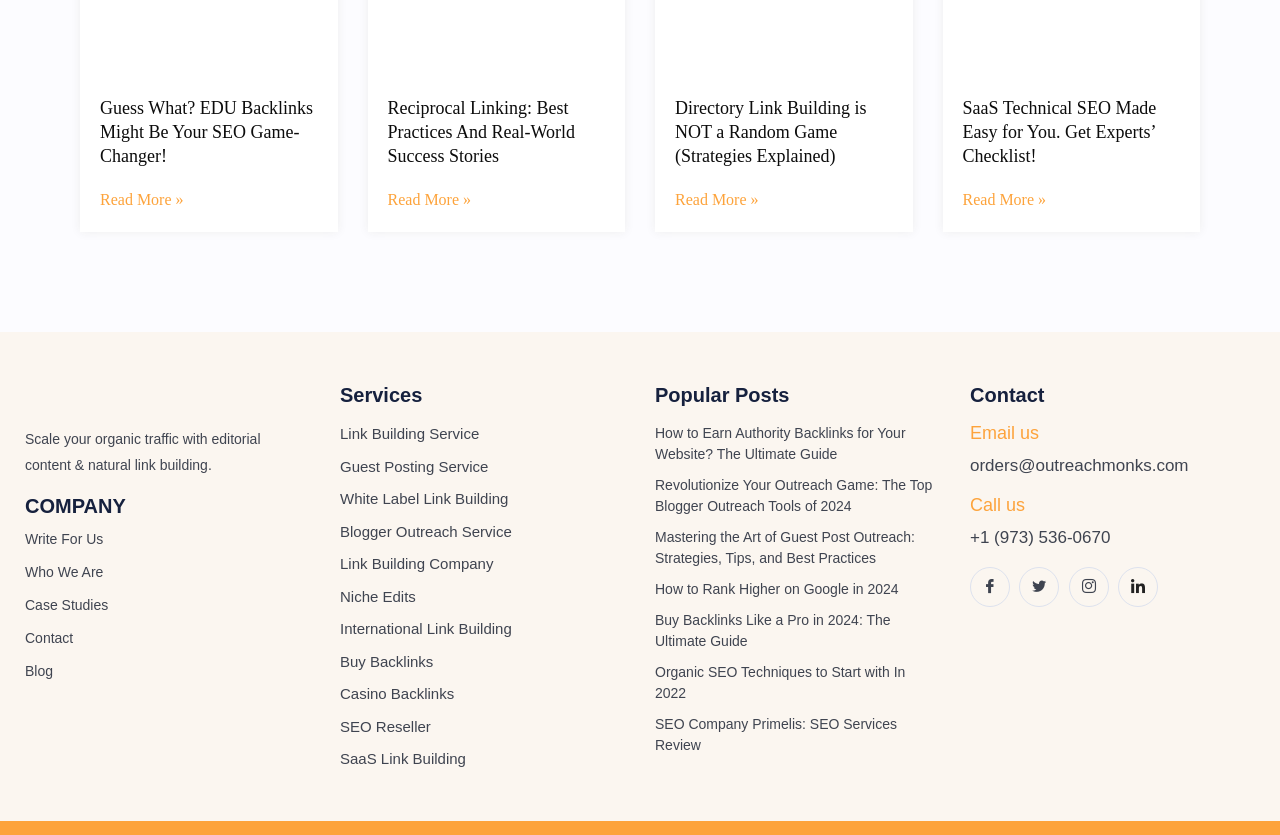Please identify the bounding box coordinates of the area that needs to be clicked to follow this instruction: "Read more about Guess What? EDU Backlinks Might Be Your SEO Game-Changer!".

[0.078, 0.229, 0.143, 0.249]